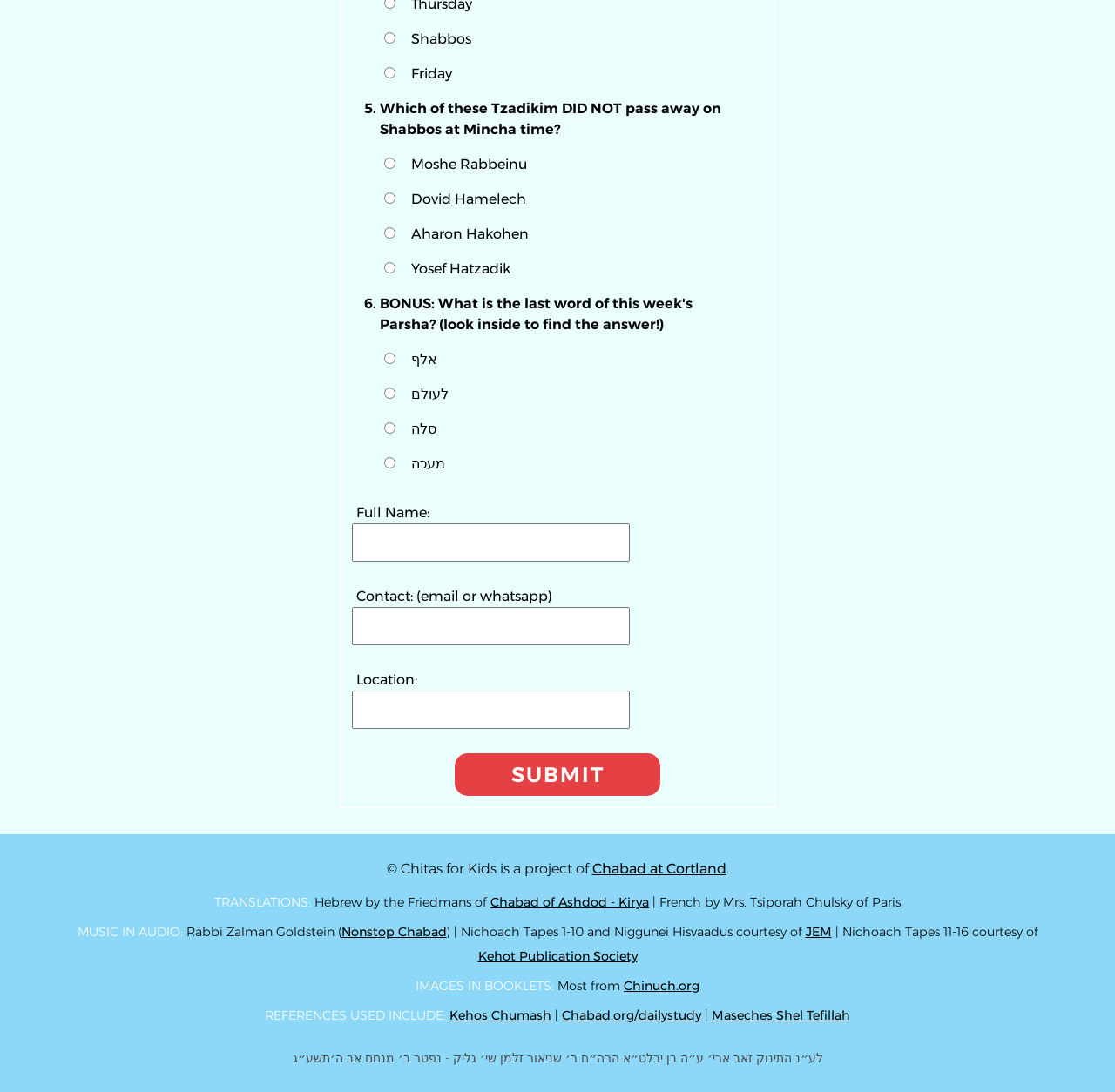Use a single word or phrase to answer the following:
How many links are there in the footer section?

7